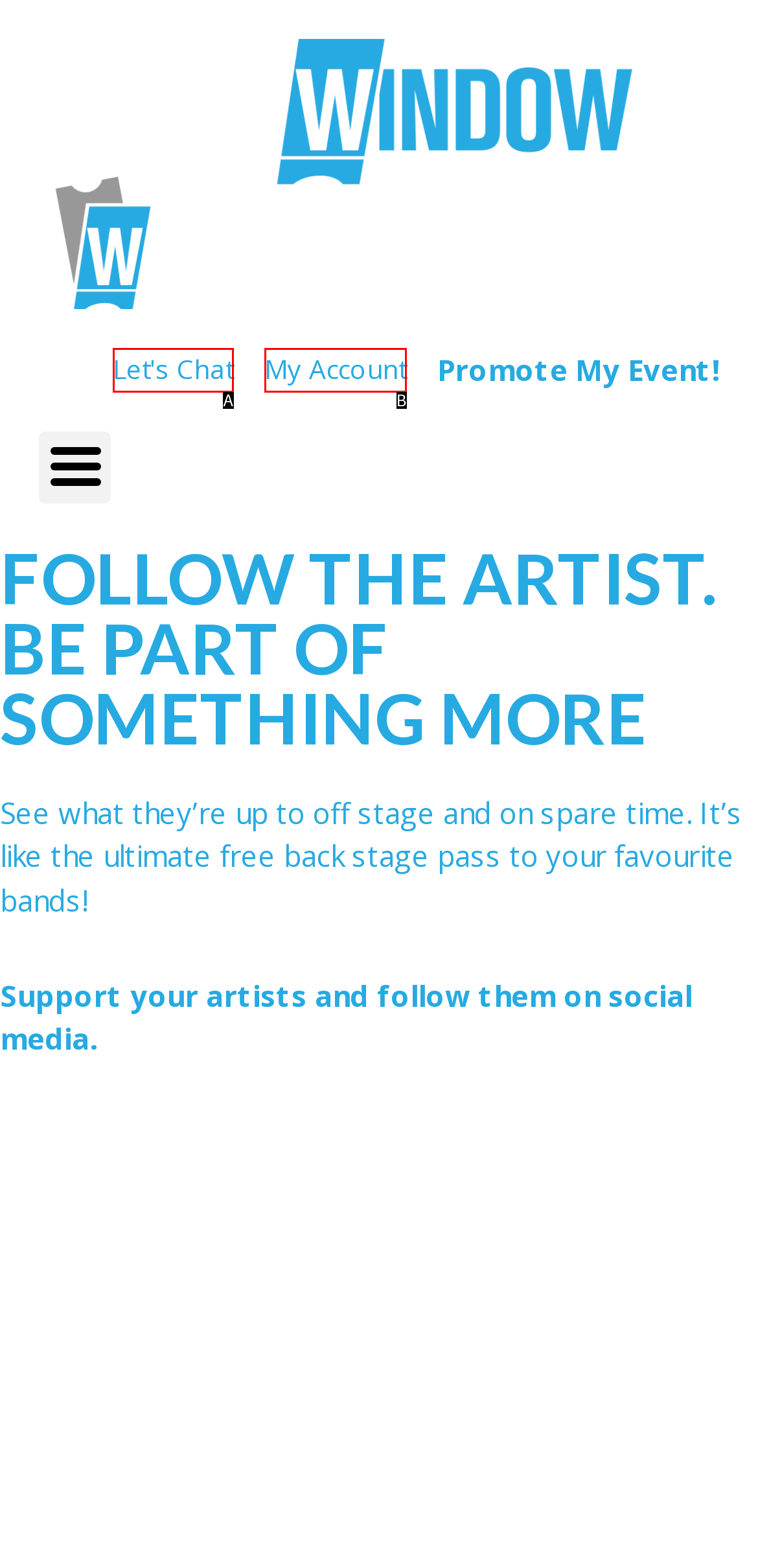Based on the description: My Account
Select the letter of the corresponding UI element from the choices provided.

B